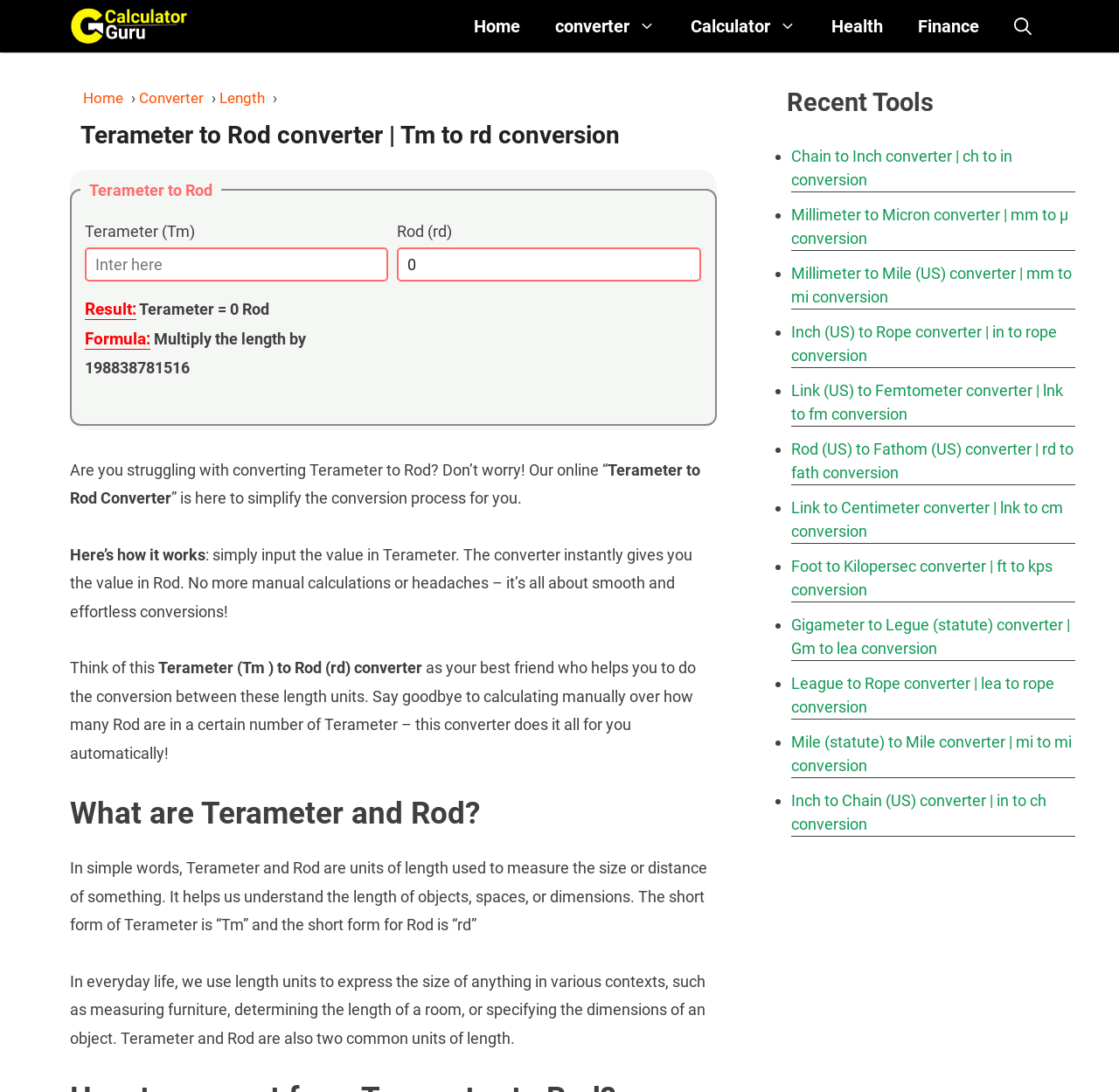What is the purpose of the converter tool?
Using the information from the image, provide a comprehensive answer to the question.

The converter tool is designed to simplify the conversion process for users who need to convert lengths from Terameter to Rod. It provides an easy and effortless way to do the conversion, eliminating the need for manual calculations.